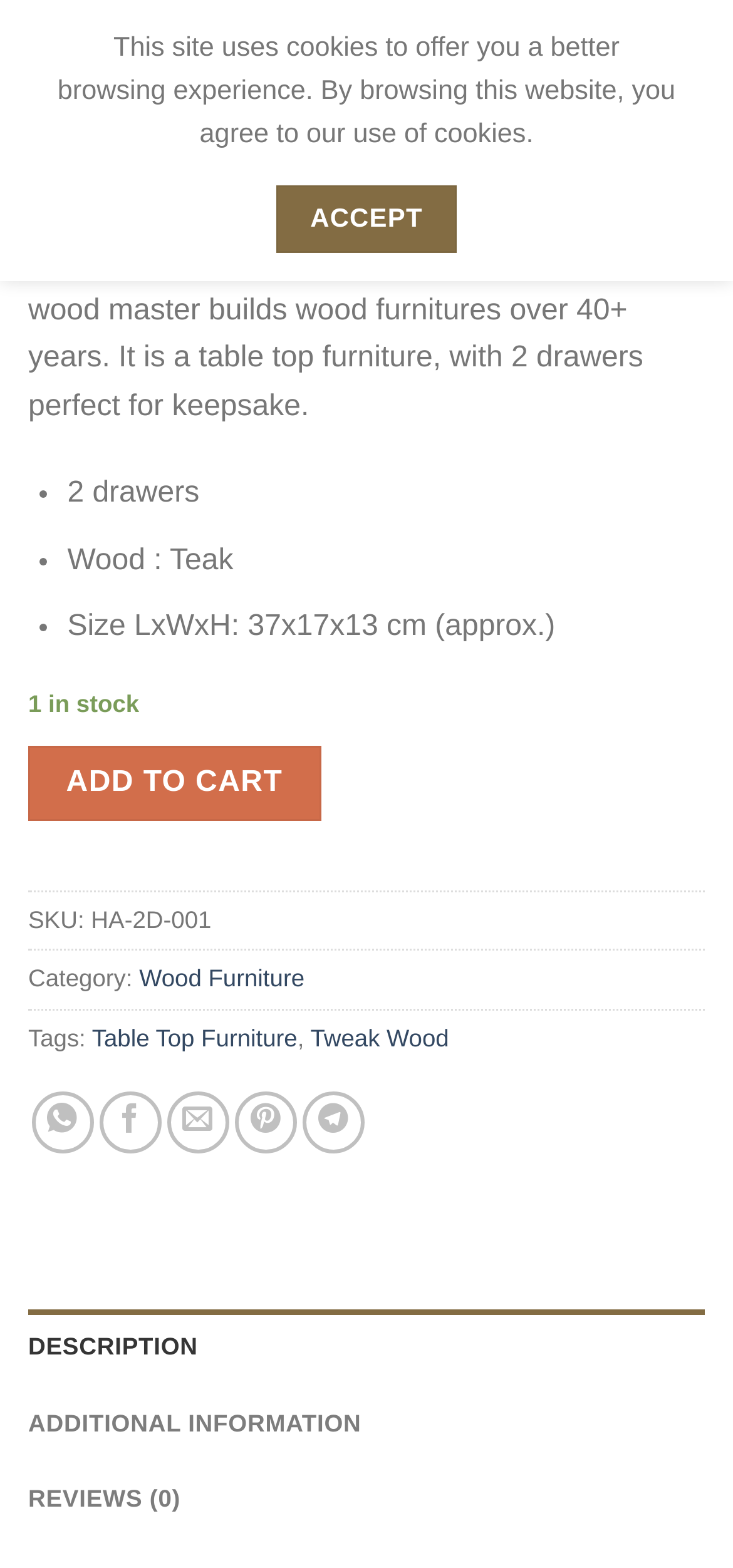Please answer the following question using a single word or phrase: 
What is the material of the product?

Teak